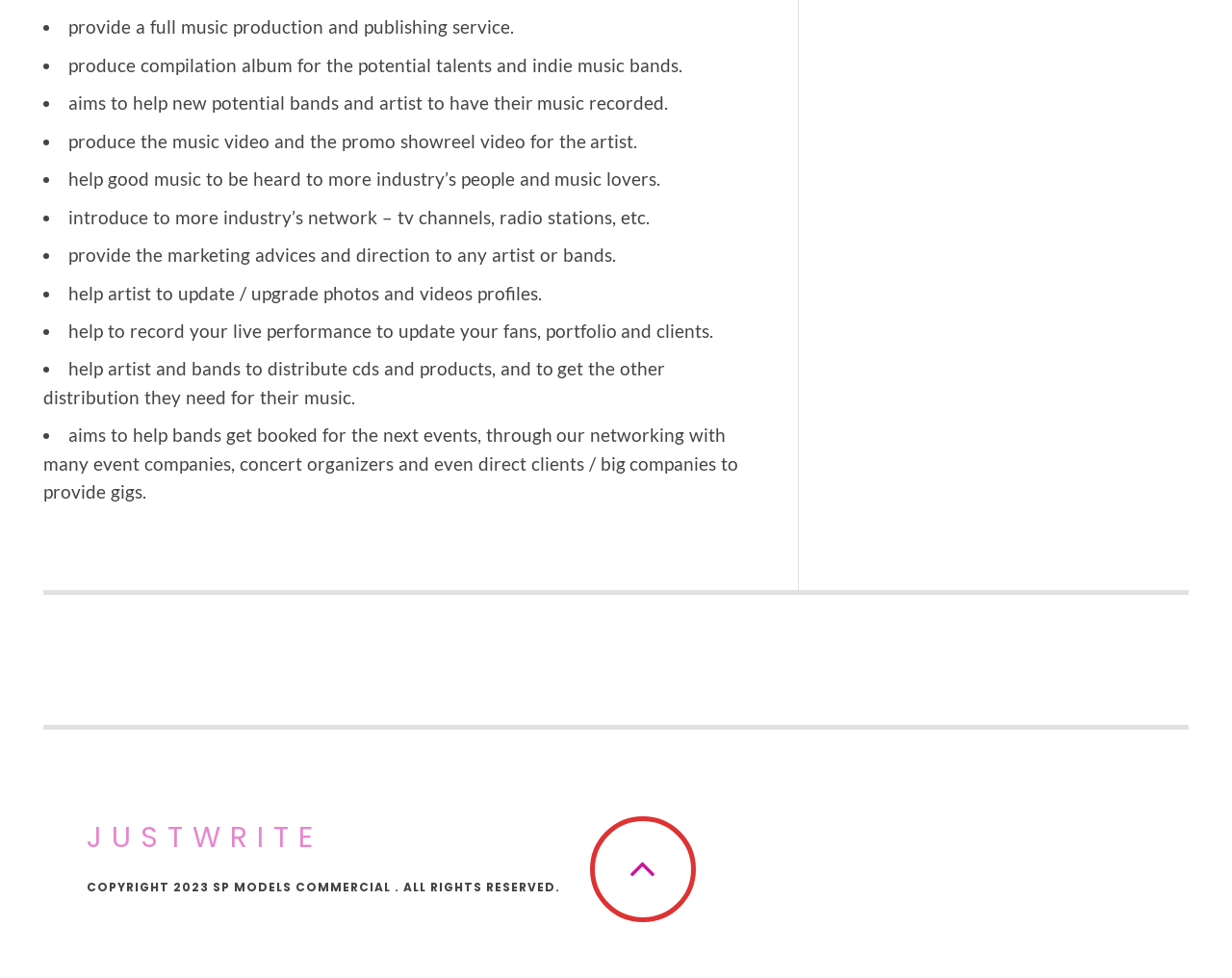Please give a one-word or short phrase response to the following question: 
How does the company help new artists?

Recording and industry connections